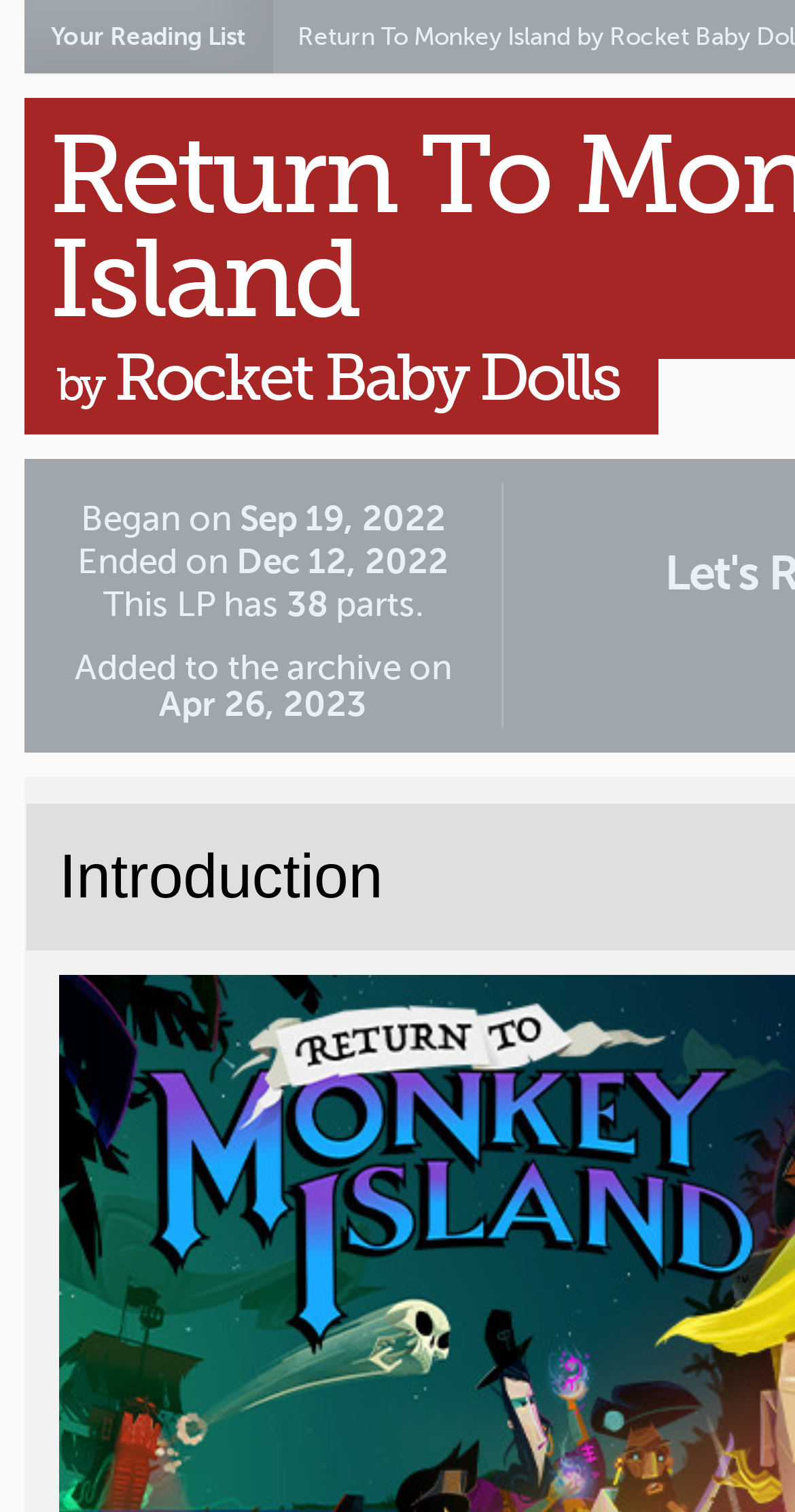Please answer the following question as detailed as possible based on the image: 
What is the duration of the LP?

I inferred this answer by looking at the StaticText 'Began on Sep 19, 2022' and 'Ended on Dec 12, 2022' which indicate the start and end dates of the LP, respectively.